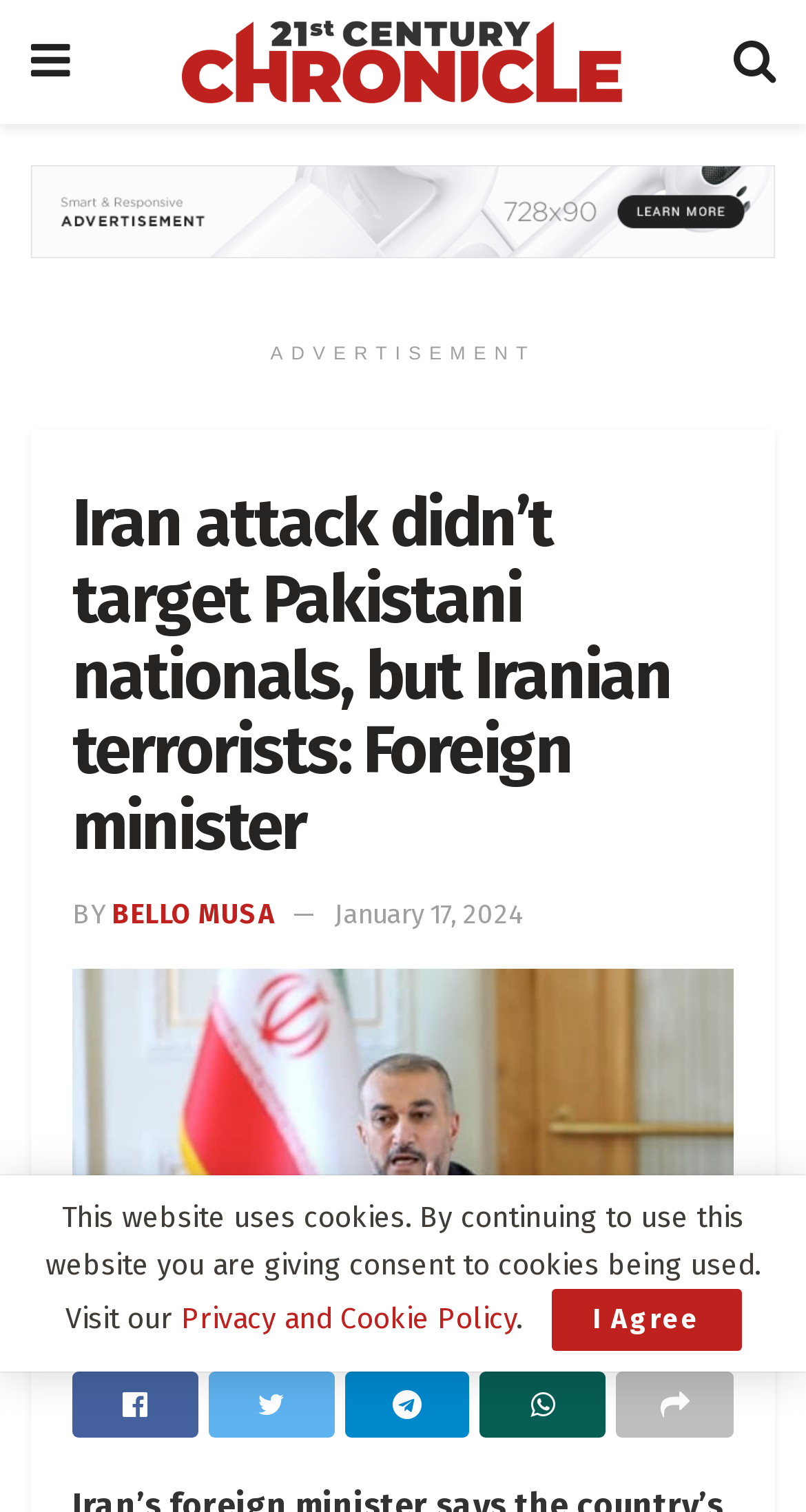Predict the bounding box coordinates of the area that should be clicked to accomplish the following instruction: "Visit the related news about Iran FM". The bounding box coordinates should consist of four float numbers between 0 and 1, i.e., [left, top, right, bottom].

[0.09, 0.641, 0.91, 0.886]